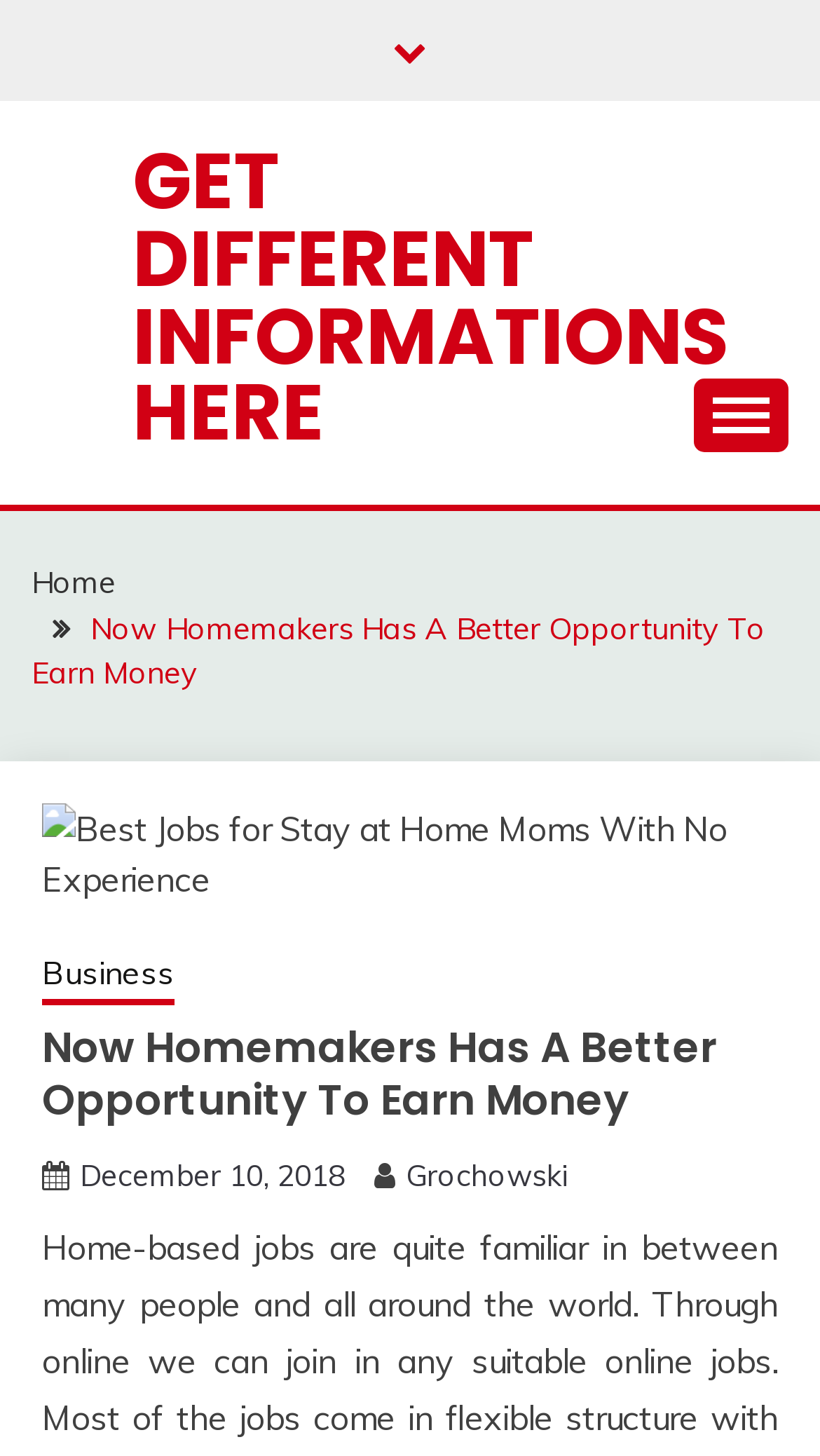Generate the text content of the main heading of the webpage.

Now Homemakers Has A Better Opportunity To Earn Money